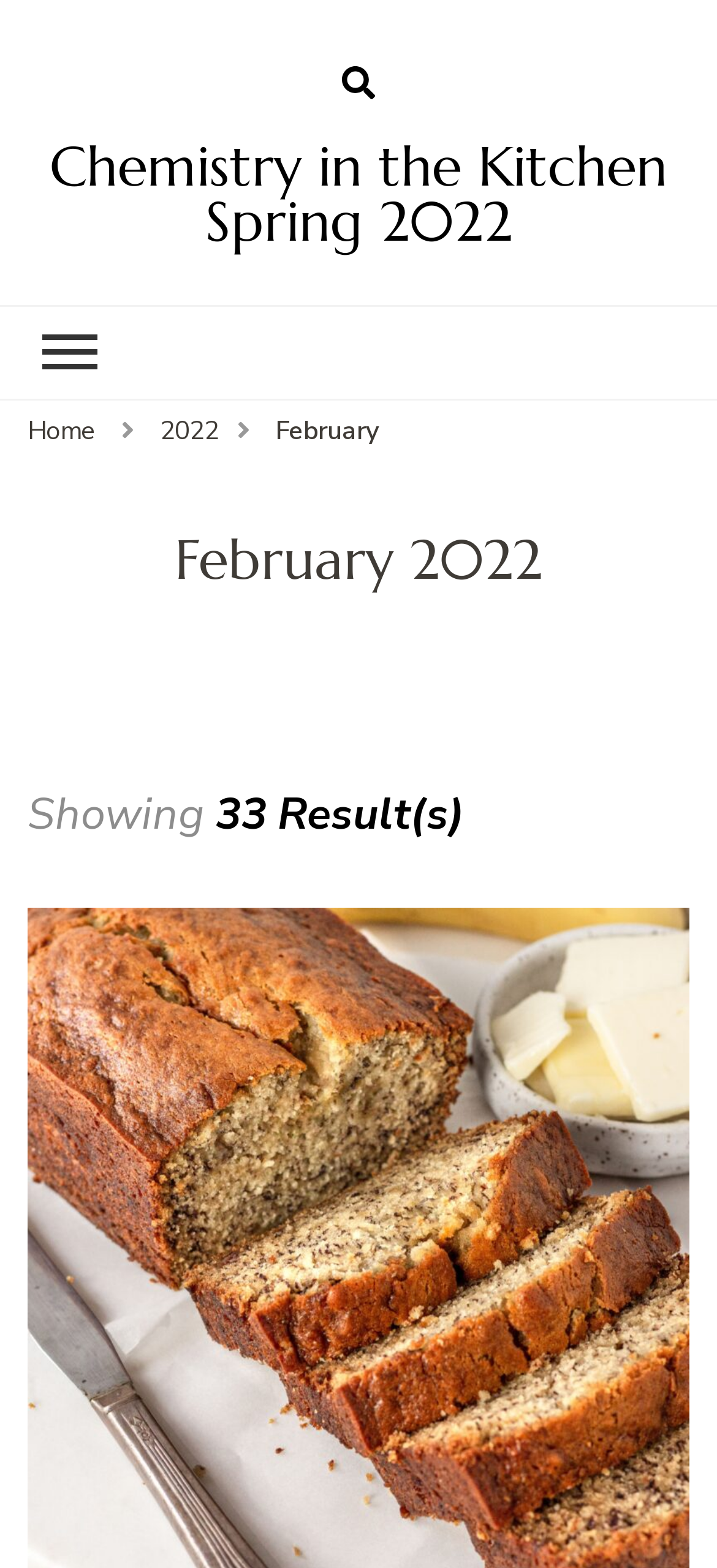Is there a link to the 'Home' page?
Using the image, respond with a single word or phrase.

Yes